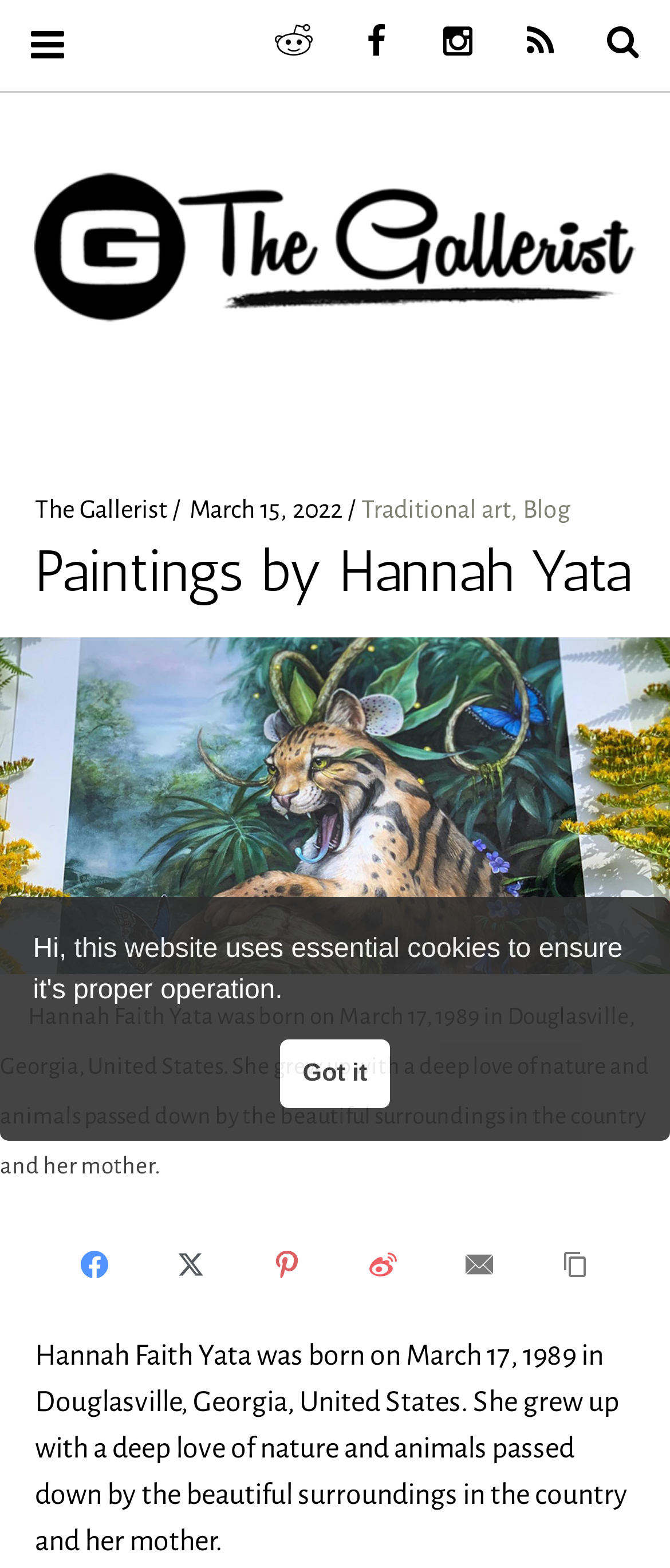Kindly determine the bounding box coordinates for the clickable area to achieve the given instruction: "Click the Gallerist logo".

[0.052, 0.196, 0.948, 0.216]